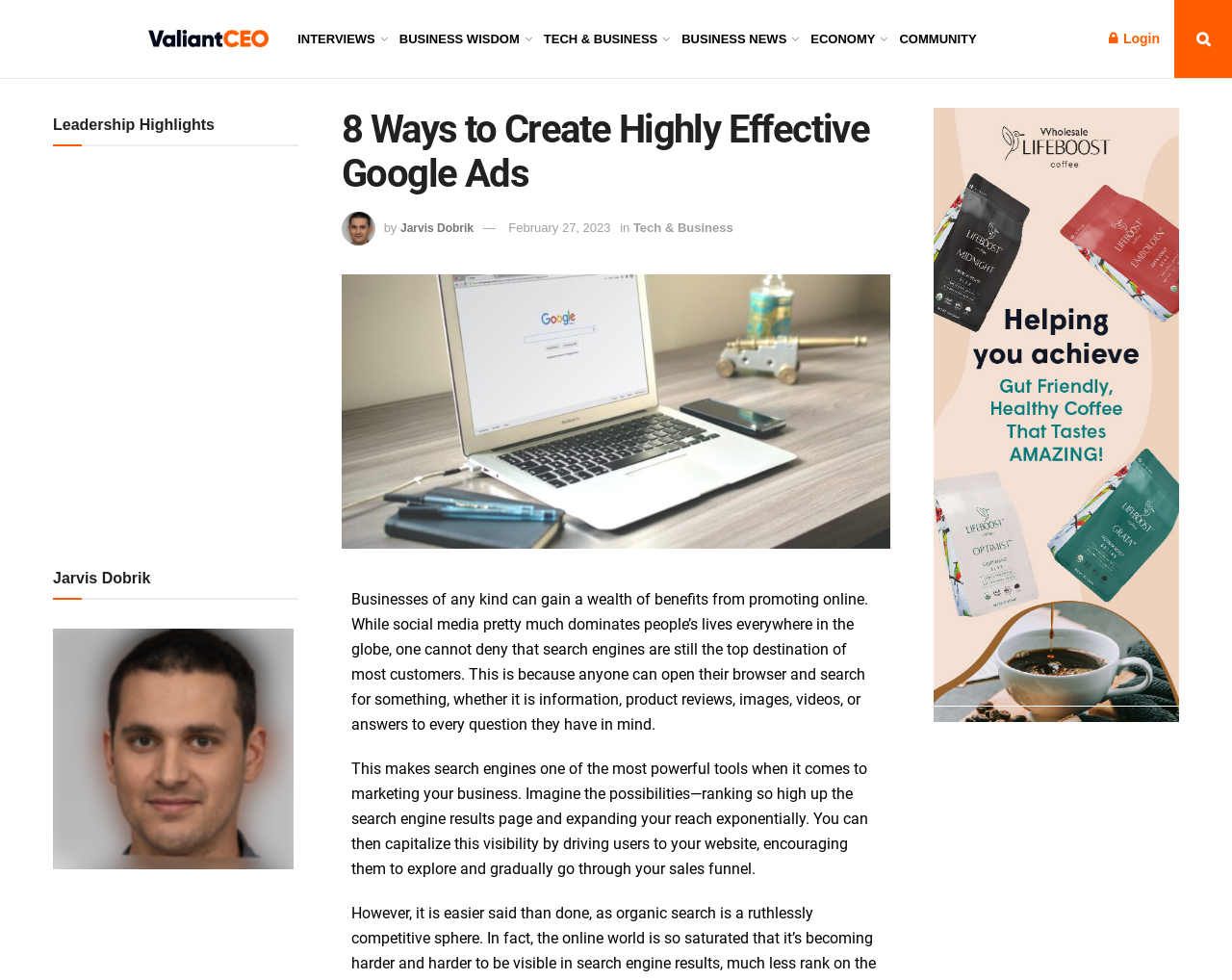Locate the bounding box coordinates of the segment that needs to be clicked to meet this instruction: "Explore the Tech & Business category".

[0.514, 0.225, 0.595, 0.24]